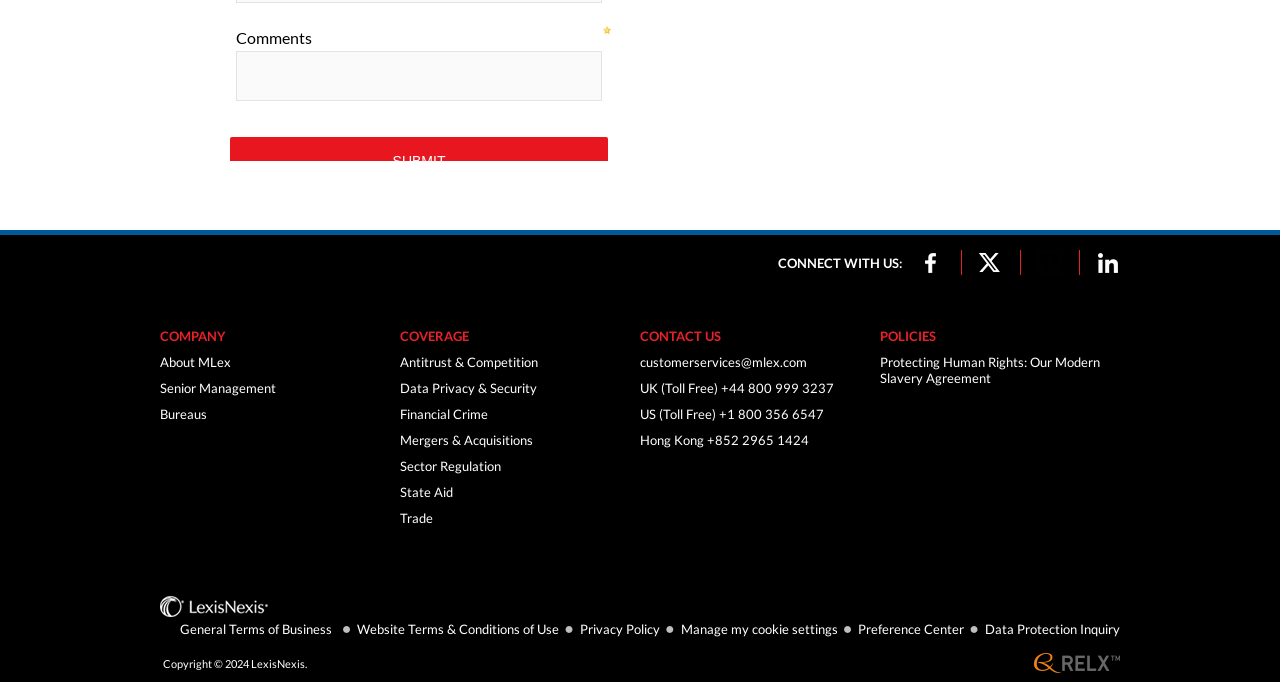Identify the bounding box for the UI element that is described as follows: "Data Protection Inquiry".

[0.77, 0.91, 0.875, 0.936]